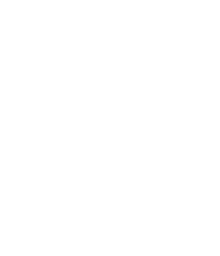Provide a brief response to the question below using one word or phrase:
What is the rating of the product out of 5?

4.00